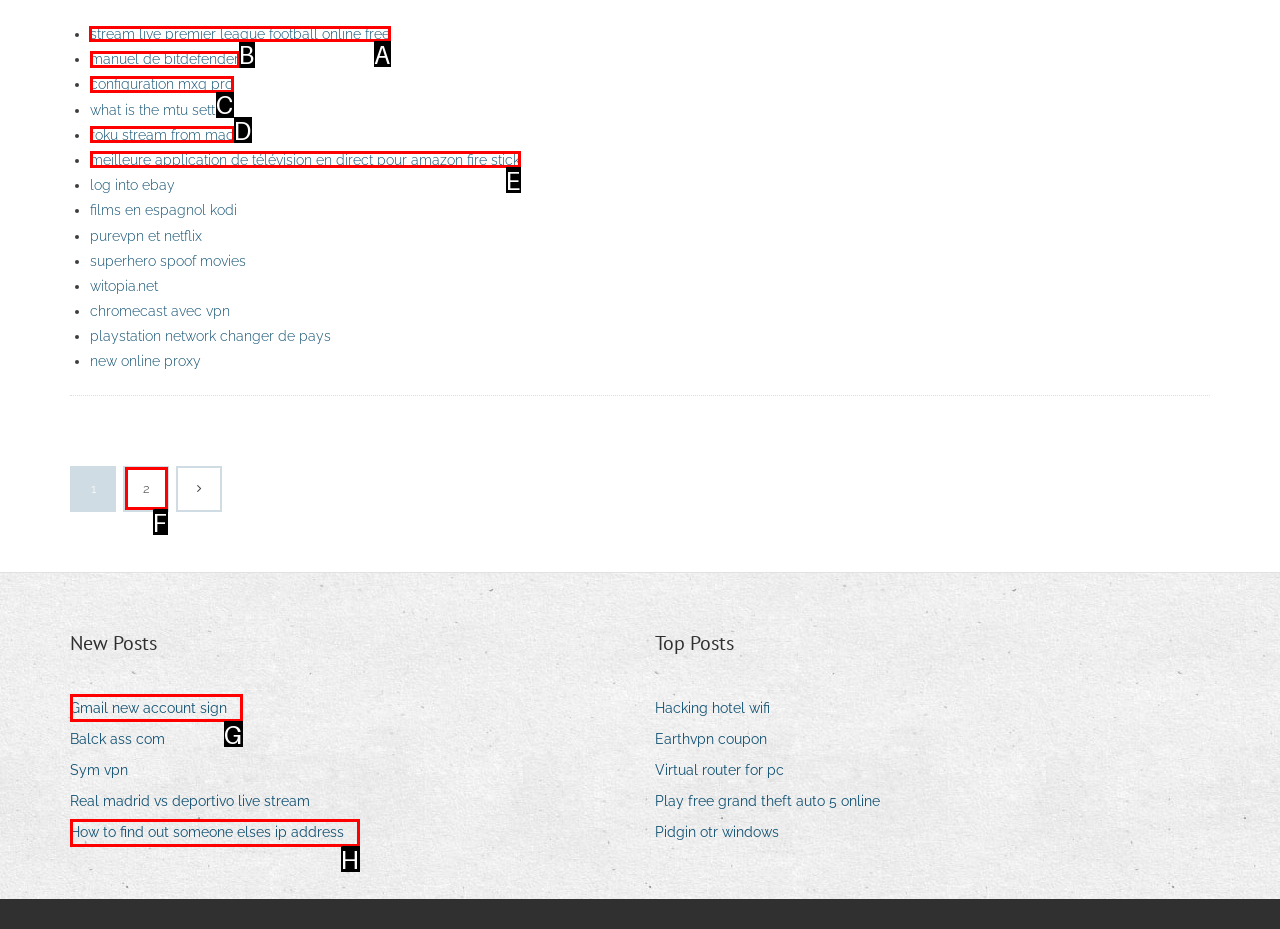Point out the UI element to be clicked for this instruction: Click on 'stream live premier league football online free'. Provide the answer as the letter of the chosen element.

A